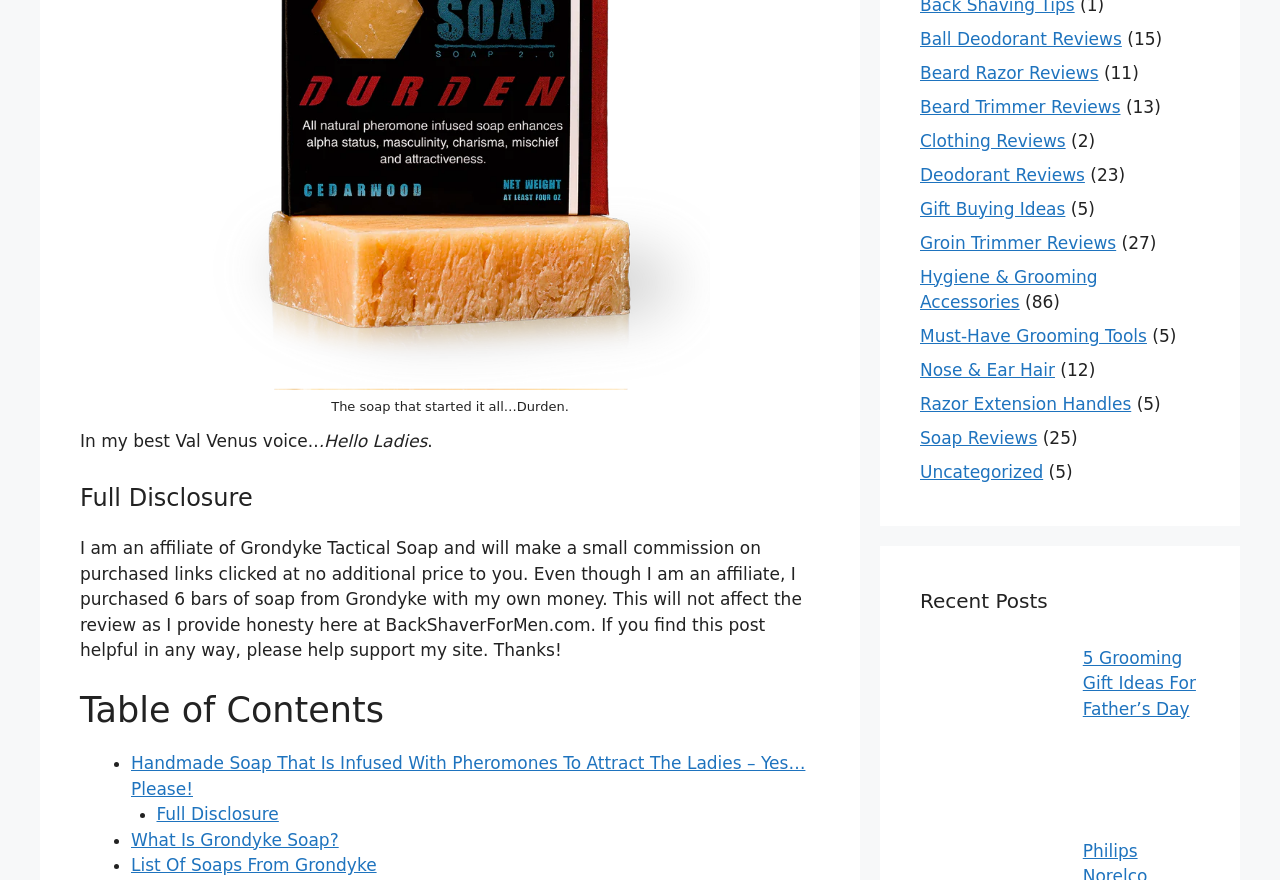How many soap reviews are there on this website?
Answer with a single word or short phrase according to what you see in the image.

25